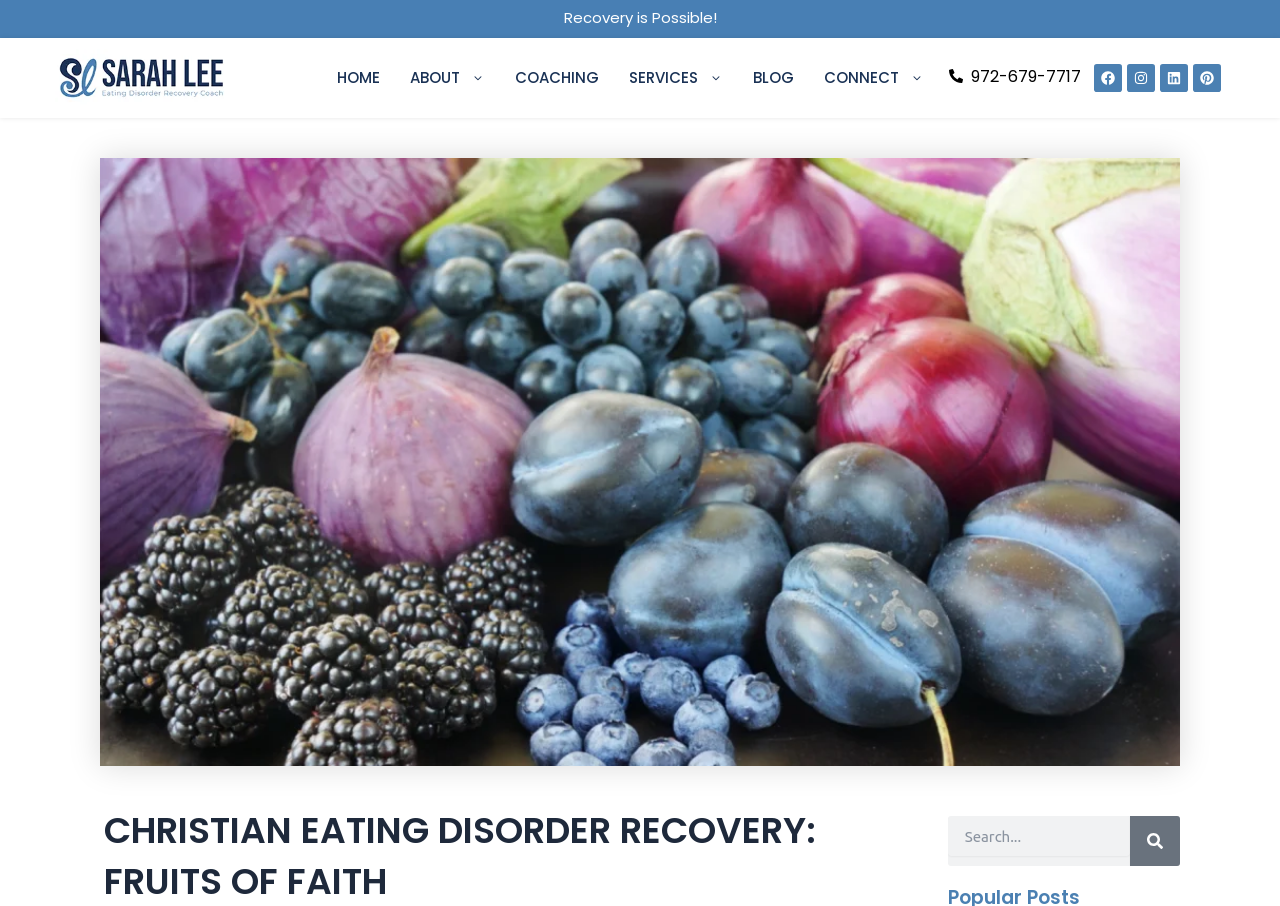Determine the bounding box coordinates of the region to click in order to accomplish the following instruction: "Search for something". Provide the coordinates as four float numbers between 0 and 1, specifically [left, top, right, bottom].

None